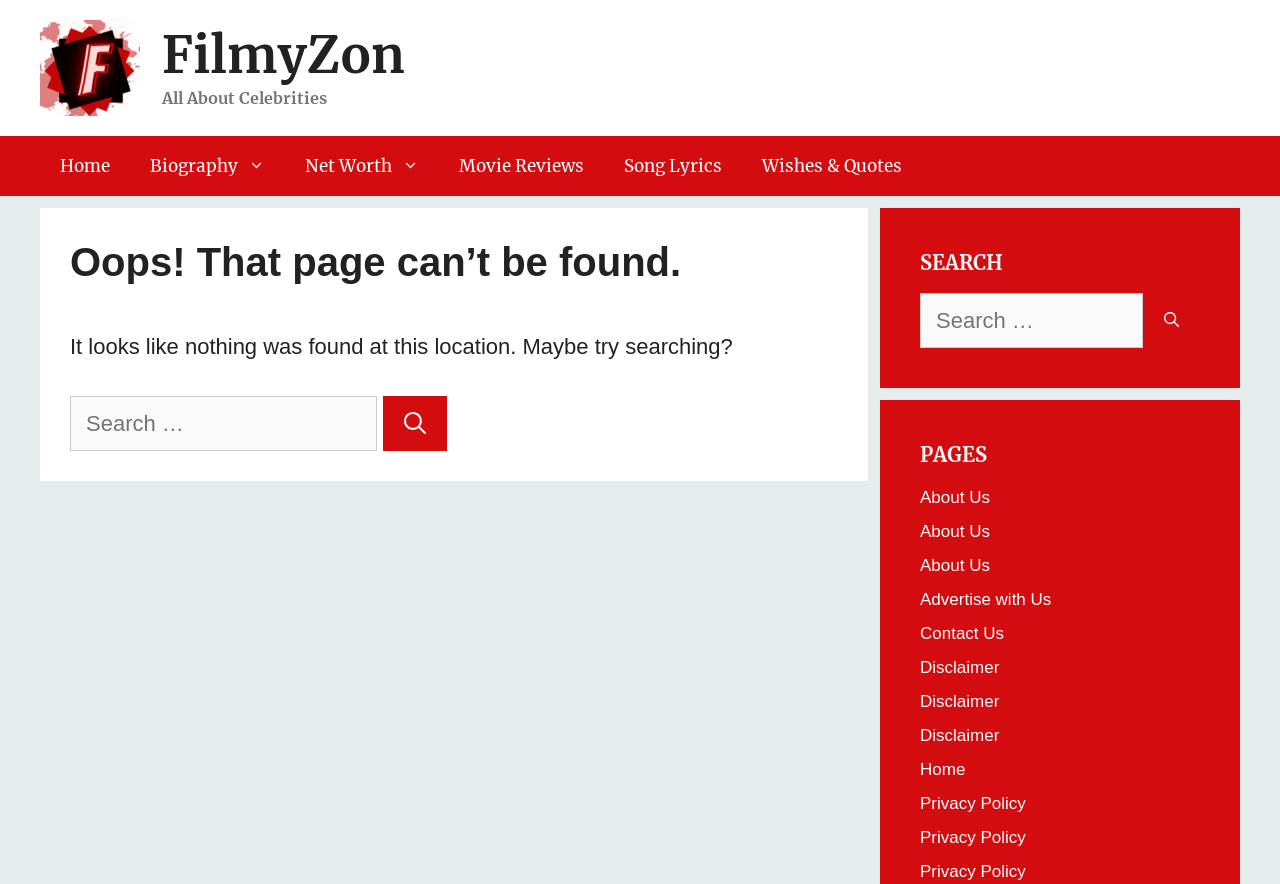Elaborate on the different components and information displayed on the webpage.

The webpage is titled "Page not found – FilmyZon" and appears to be an error page. At the top, there is a banner with the site's logo, "FilmyZon", accompanied by a tagline "All About Celebrities". Below the banner, there is a primary navigation menu with links to various sections of the website, including "Home", "Biography", "Net Worth", "Movie Reviews", "Song Lyrics", and "Wishes & Quotes".

The main content area of the page is divided into two sections. On the left, there is a header that displays the error message "Oops! That page can’t be found." in a large font size. Below the header, there is a paragraph of text that suggests searching for the desired content. A search box and a "Search" button are provided to facilitate this.

On the right side of the page, there is a complementary section that contains a search box and a "Search" button, similar to the ones on the left side. Below this, there are headings for "SEARCH" and "PAGES", followed by a list of links to various pages on the website, including "About Us", "Advertise with Us", "Contact Us", "Disclaimer", "Home", and "Privacy Policy".